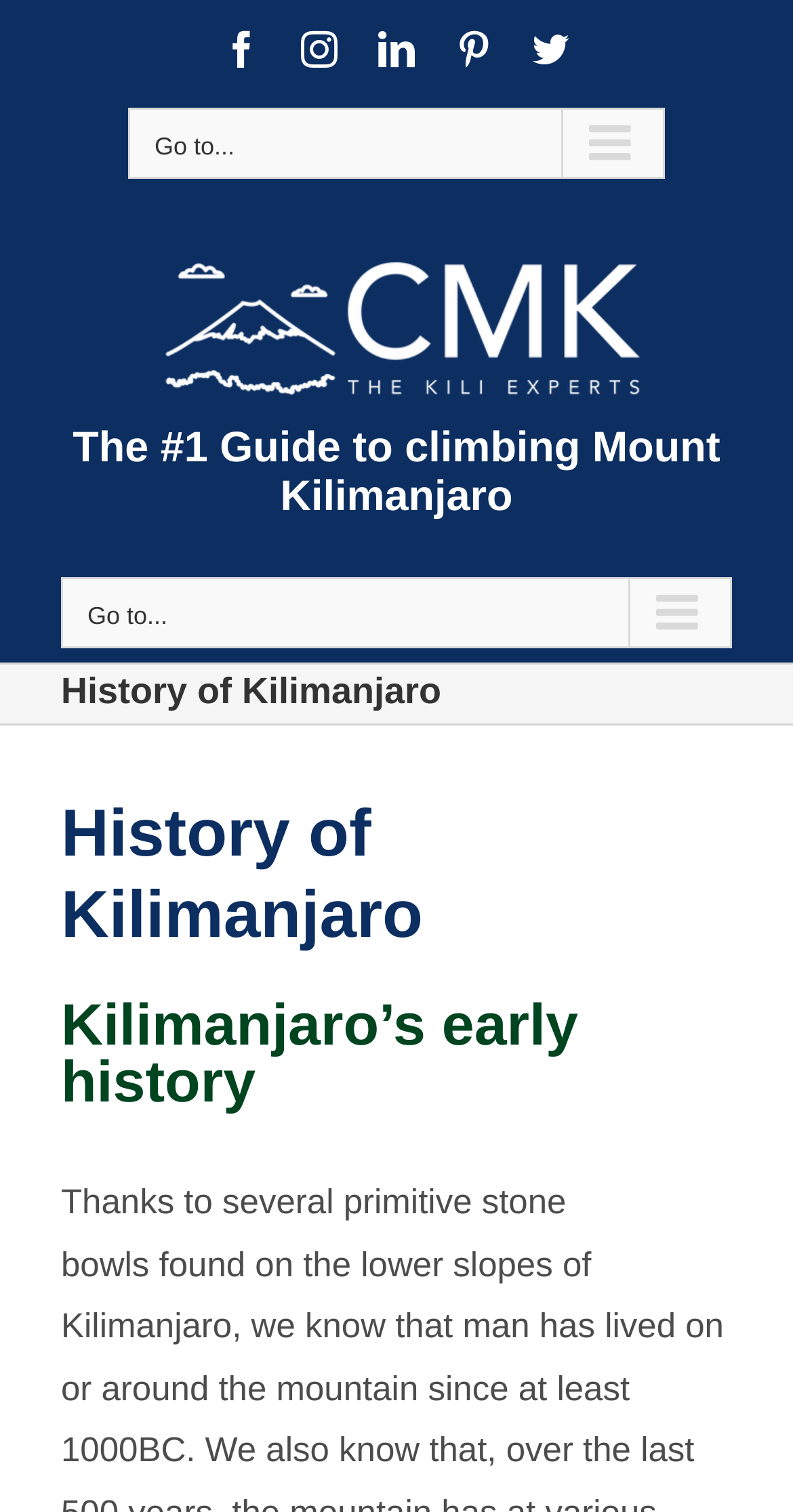How many navigation menus are available?
Use the image to give a comprehensive and detailed response to the question.

I identified two navigation menus on the webpage: 'Secondary Mobile Menu' and 'Main Menu Mobile', which are both located at the top of the page.